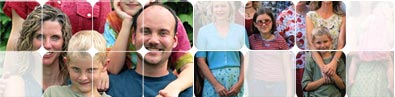Please give a succinct answer using a single word or phrase:
What is the theme emphasized in the image?

Connection and community